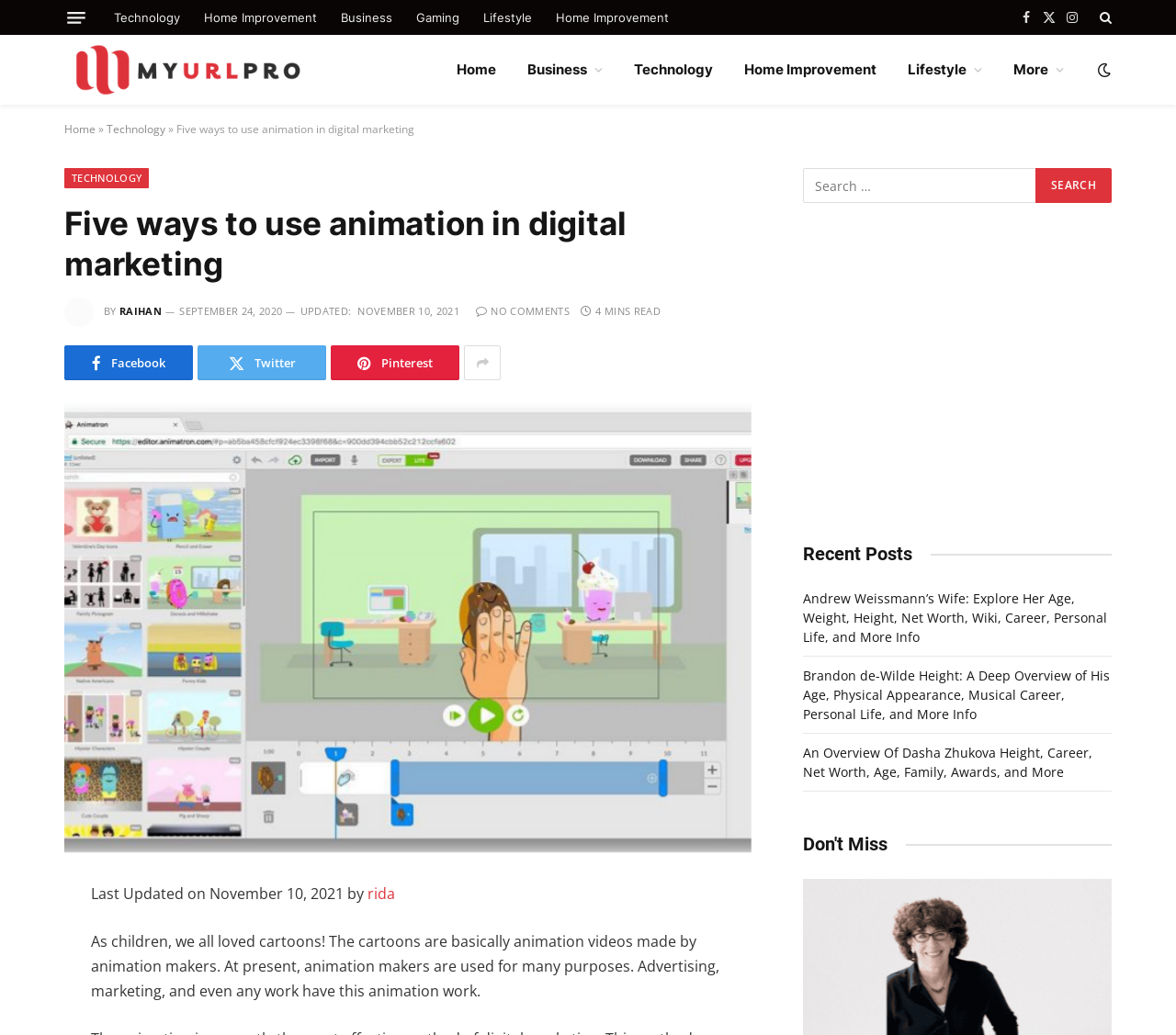Please determine the bounding box coordinates of the element's region to click for the following instruction: "Visit the Technology page".

[0.087, 0.0, 0.163, 0.034]